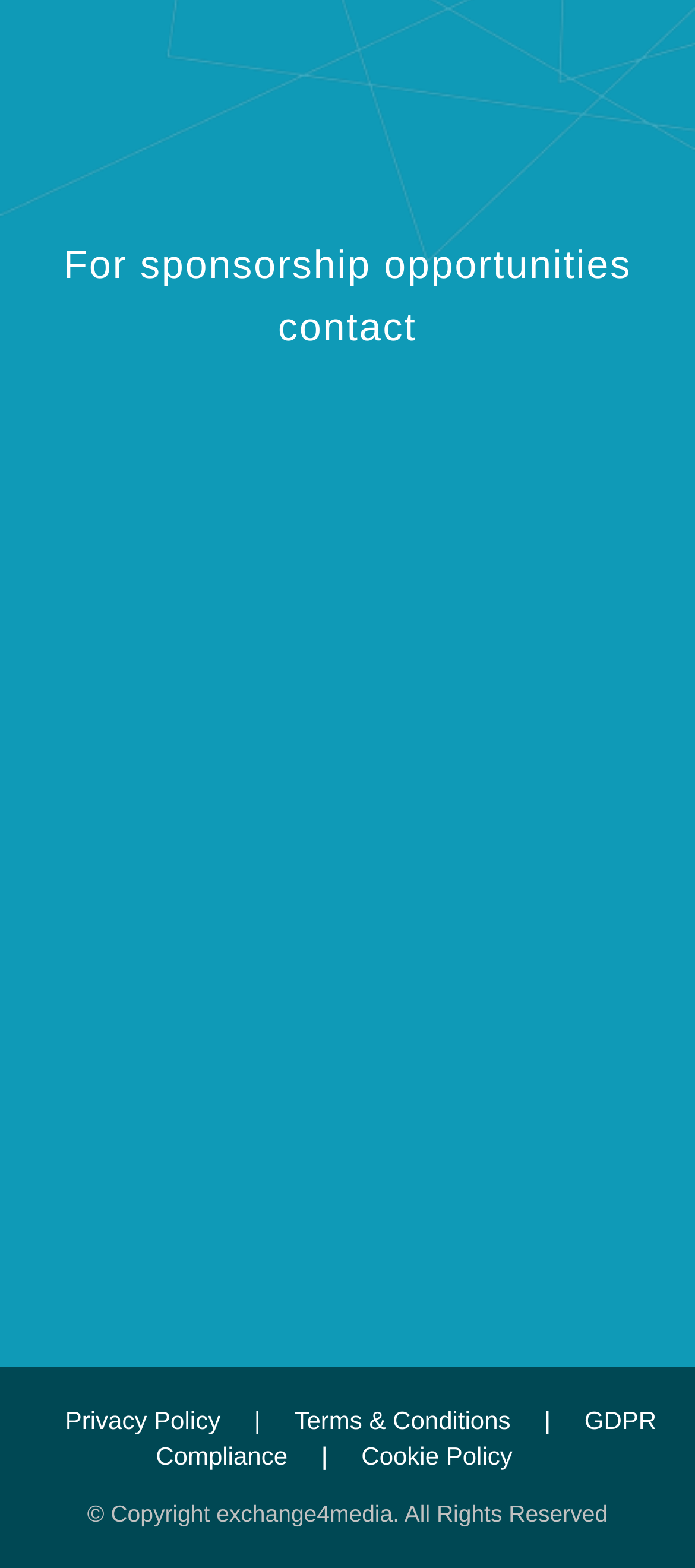Find the bounding box coordinates of the area that needs to be clicked in order to achieve the following instruction: "Email Neetu Gupta". The coordinates should be specified as four float numbers between 0 and 1, i.e., [left, top, right, bottom].

[0.104, 0.641, 0.896, 0.664]